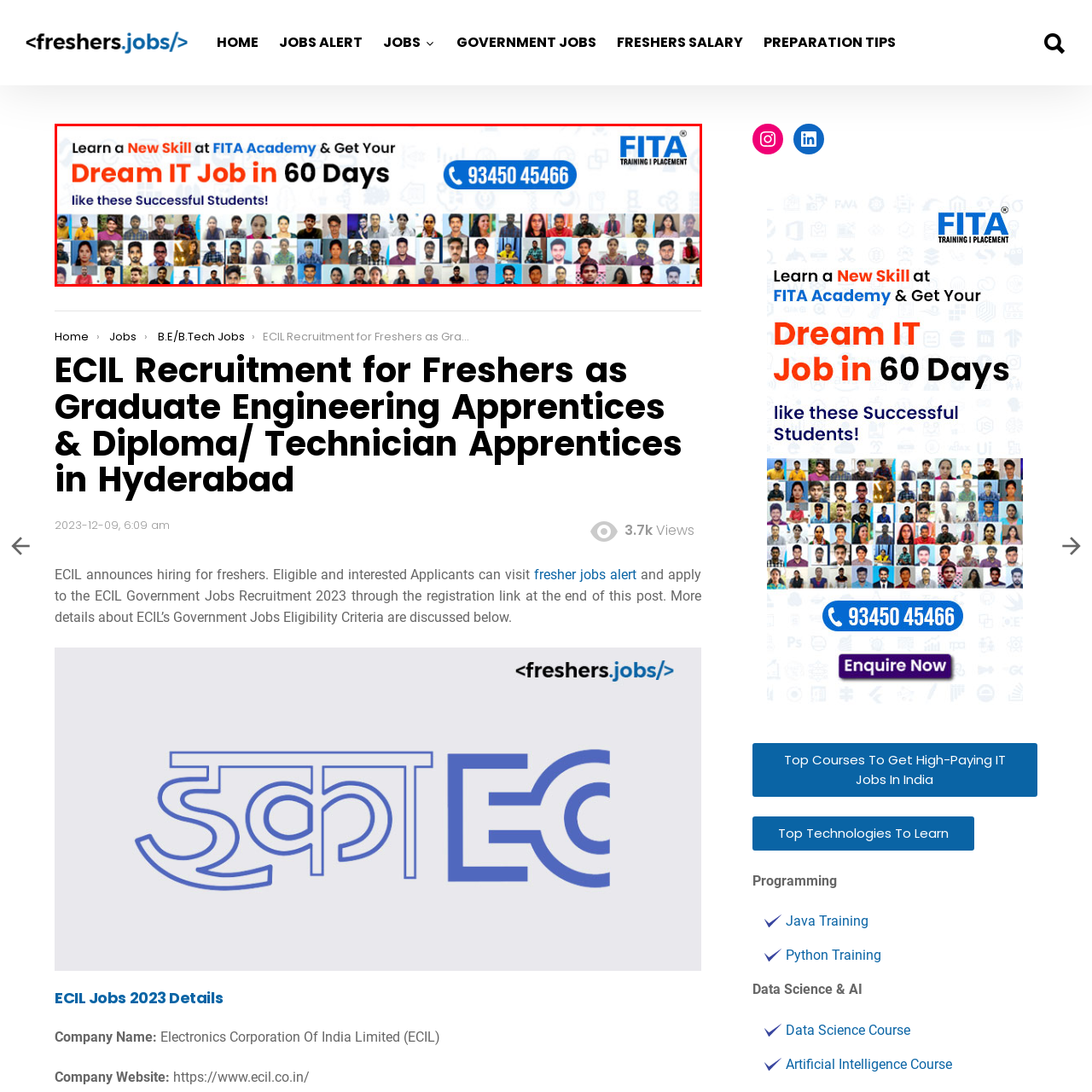Direct your attention to the image contained by the red frame and provide a detailed response to the following question, utilizing the visual data from the image:
What is showcased in the banner?

The caption states that the banner showcases a collage of successful students who have completed their courses, illustrating the diverse backgrounds and achievements of graduates. This suggests that the banner is highlighting the success stories of FITA Academy's alumni.